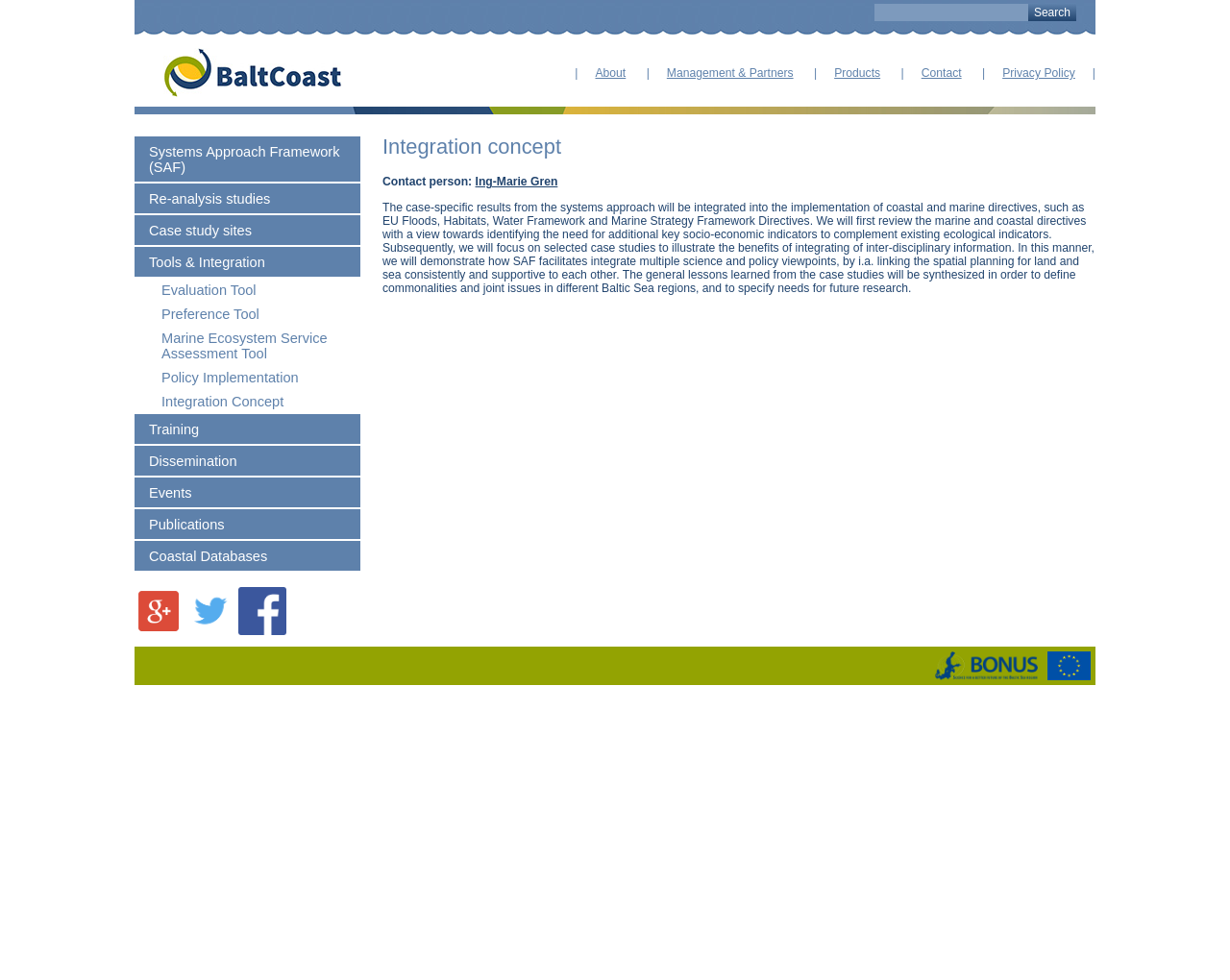From the element description Dissemination, predict the bounding box coordinates of the UI element. The coordinates must be specified in the format (top-left x, top-left y, bottom-right x, bottom-right y) and should be within the 0 to 1 range.

[0.121, 0.463, 0.291, 0.478]